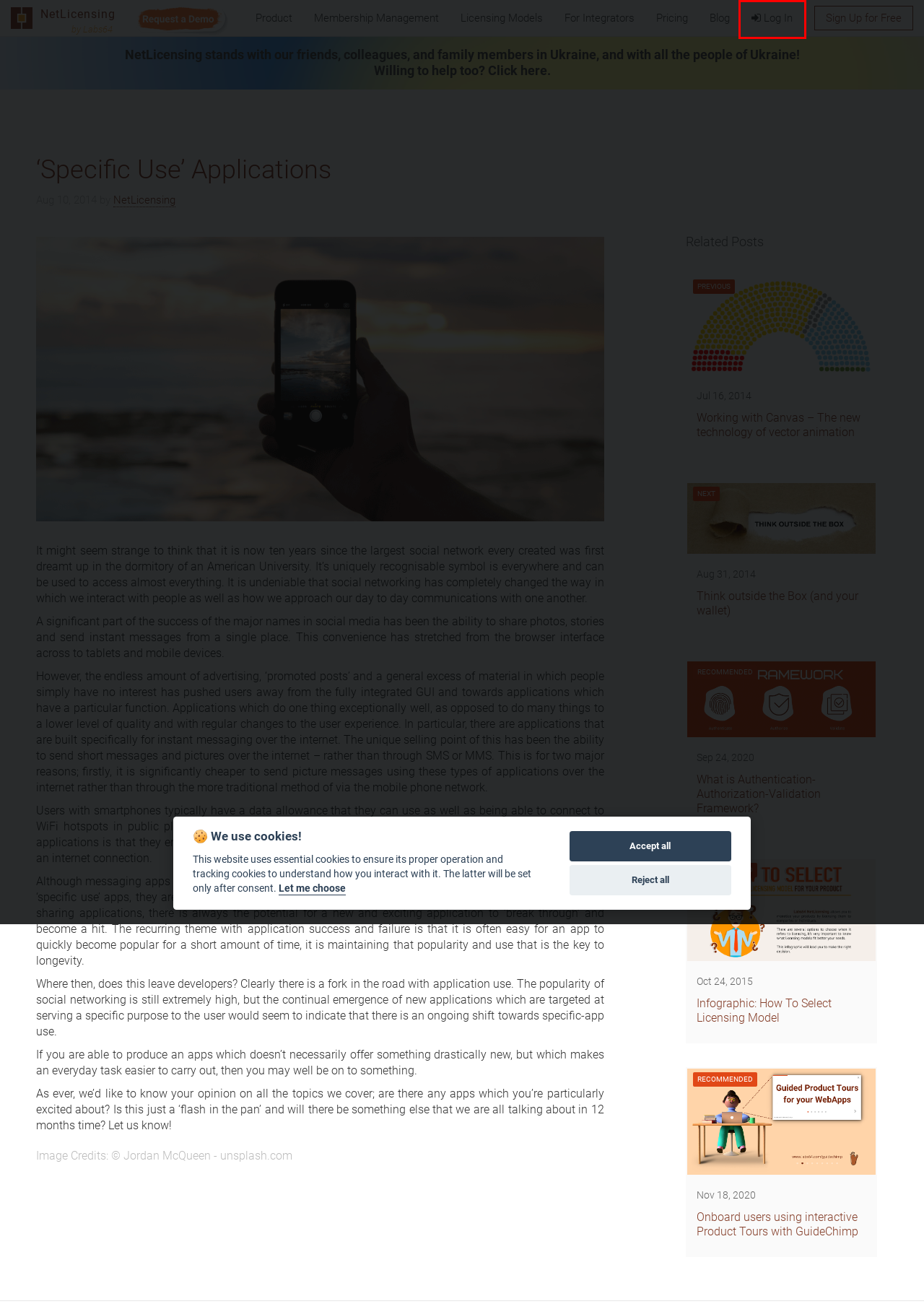A screenshot of a webpage is given, featuring a red bounding box around a UI element. Please choose the webpage description that best aligns with the new webpage after clicking the element in the bounding box. These are the descriptions:
A. For Integrators | NetLicensing
B. Services, tailored to your needs | Labs64 – Innovations Delivered
C. Features | NetLicensing
D. Pricing | NetLicensing
E. Membership Management System | NetLicensing
F. netlicensing-ui
G. Solidarität mit der Ukraine  – Landeshauptstadt München
H. Licensing Models | NetLicensing

F